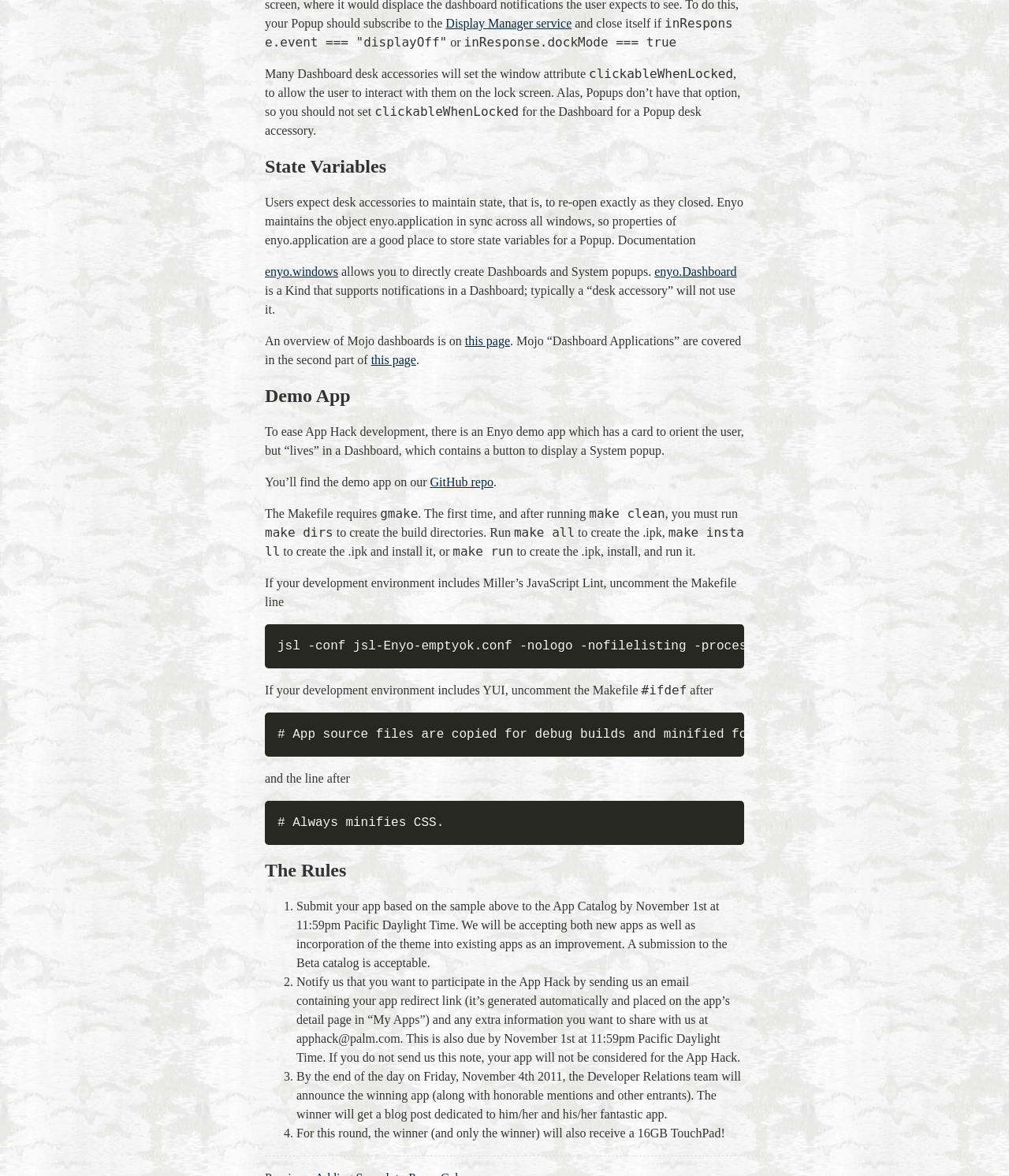Please provide the bounding box coordinates in the format (top-left x, top-left y, bottom-right x, bottom-right y). Remember, all values are floating point numbers between 0 and 1. What is the bounding box coordinate of the region described as: Vector Luna

None